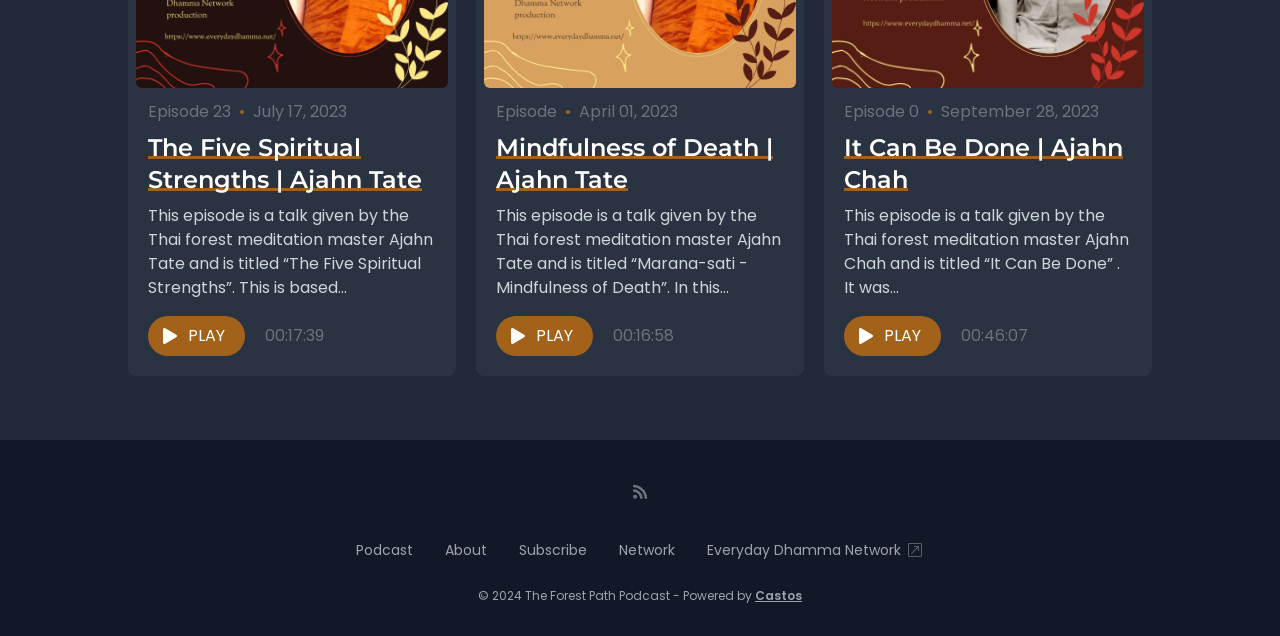Based on the element description: "Podcast", identify the bounding box coordinates for this UI element. The coordinates must be four float numbers between 0 and 1, listed as [left, top, right, bottom].

[0.268, 0.836, 0.332, 0.893]